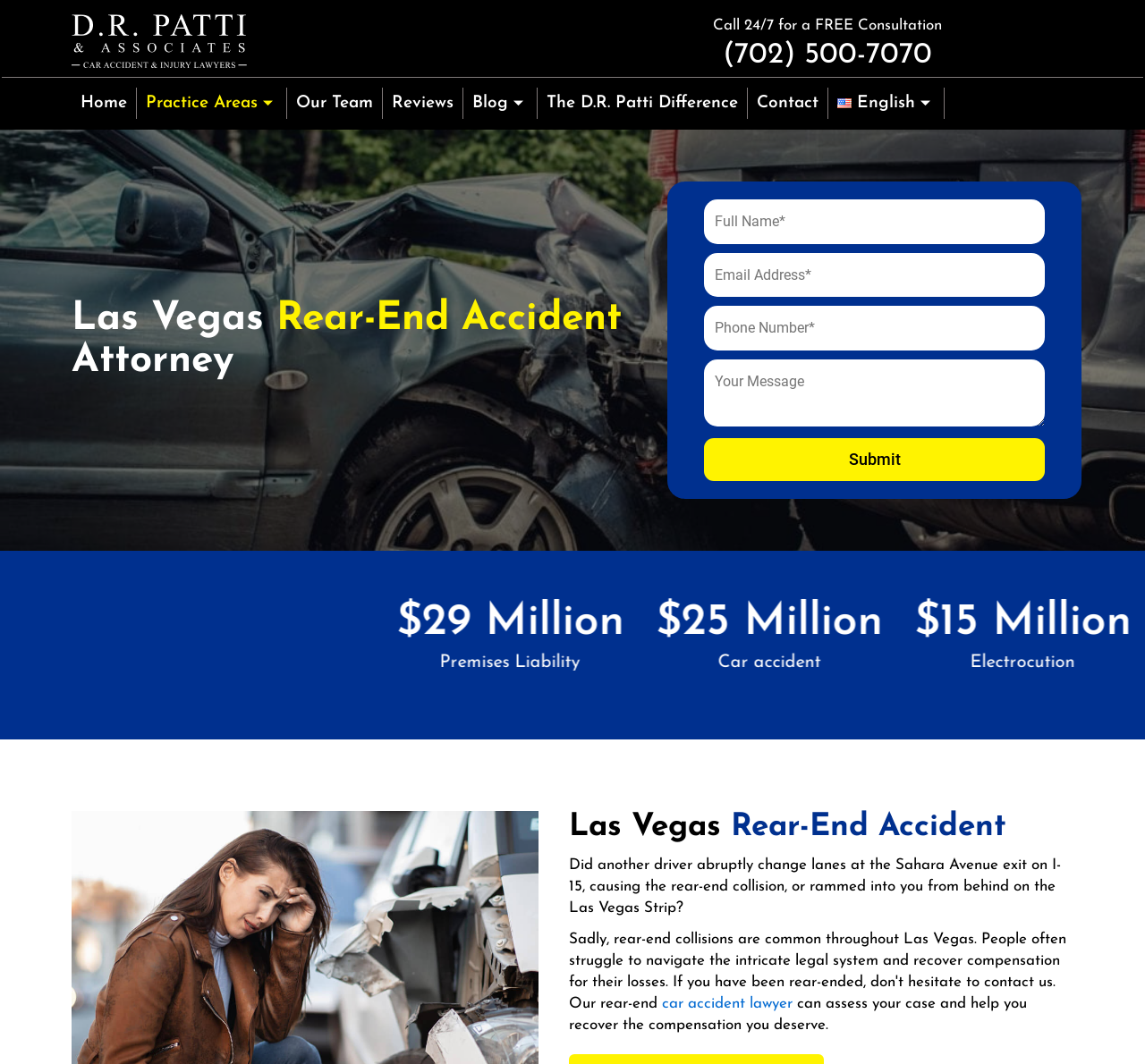Please identify the coordinates of the bounding box for the clickable region that will accomplish this instruction: "Fill in the full name field".

[0.615, 0.188, 0.913, 0.229]